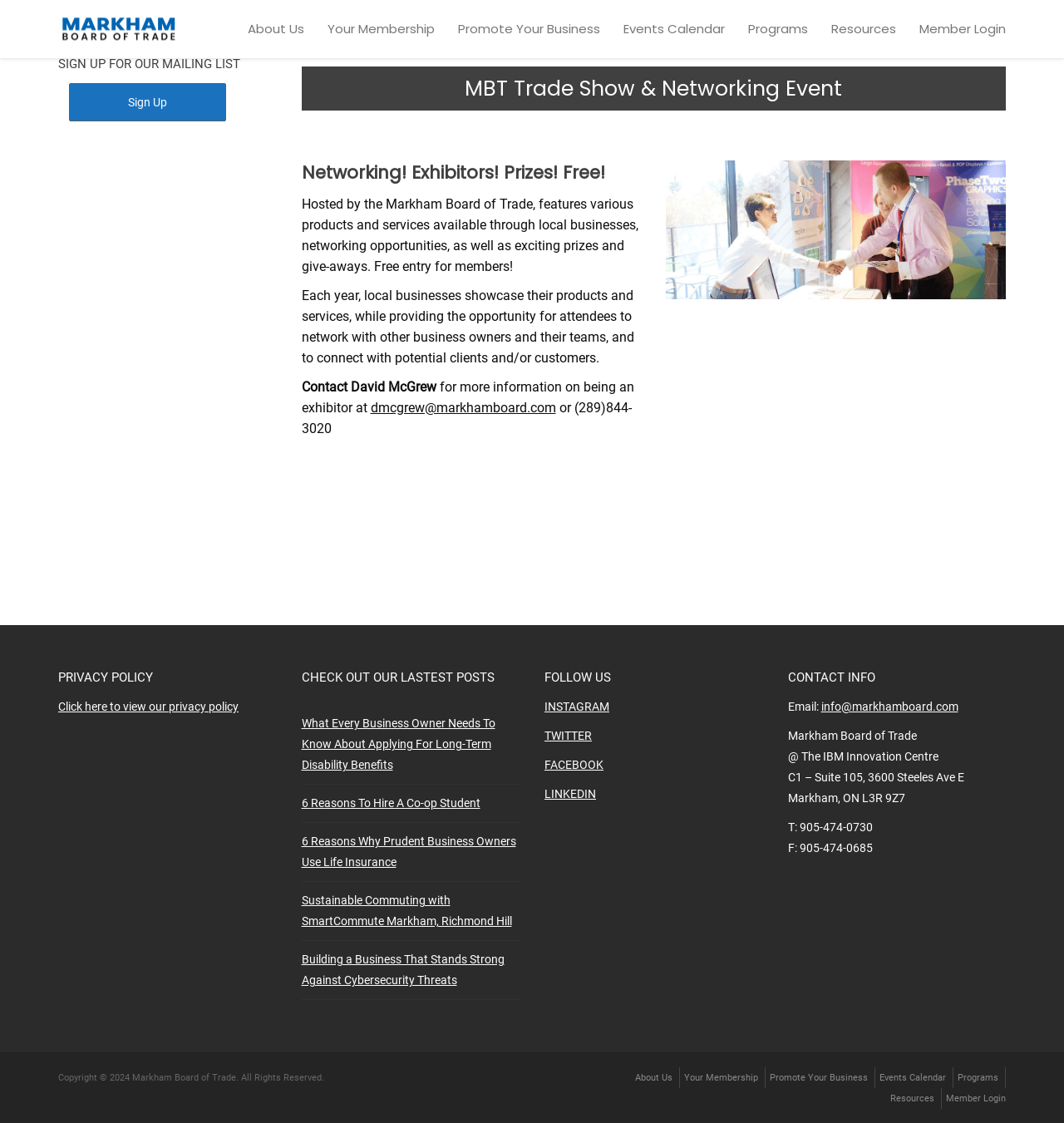Determine the bounding box coordinates of the element that should be clicked to execute the following command: "Contact us via email".

[0.771, 0.623, 0.9, 0.635]